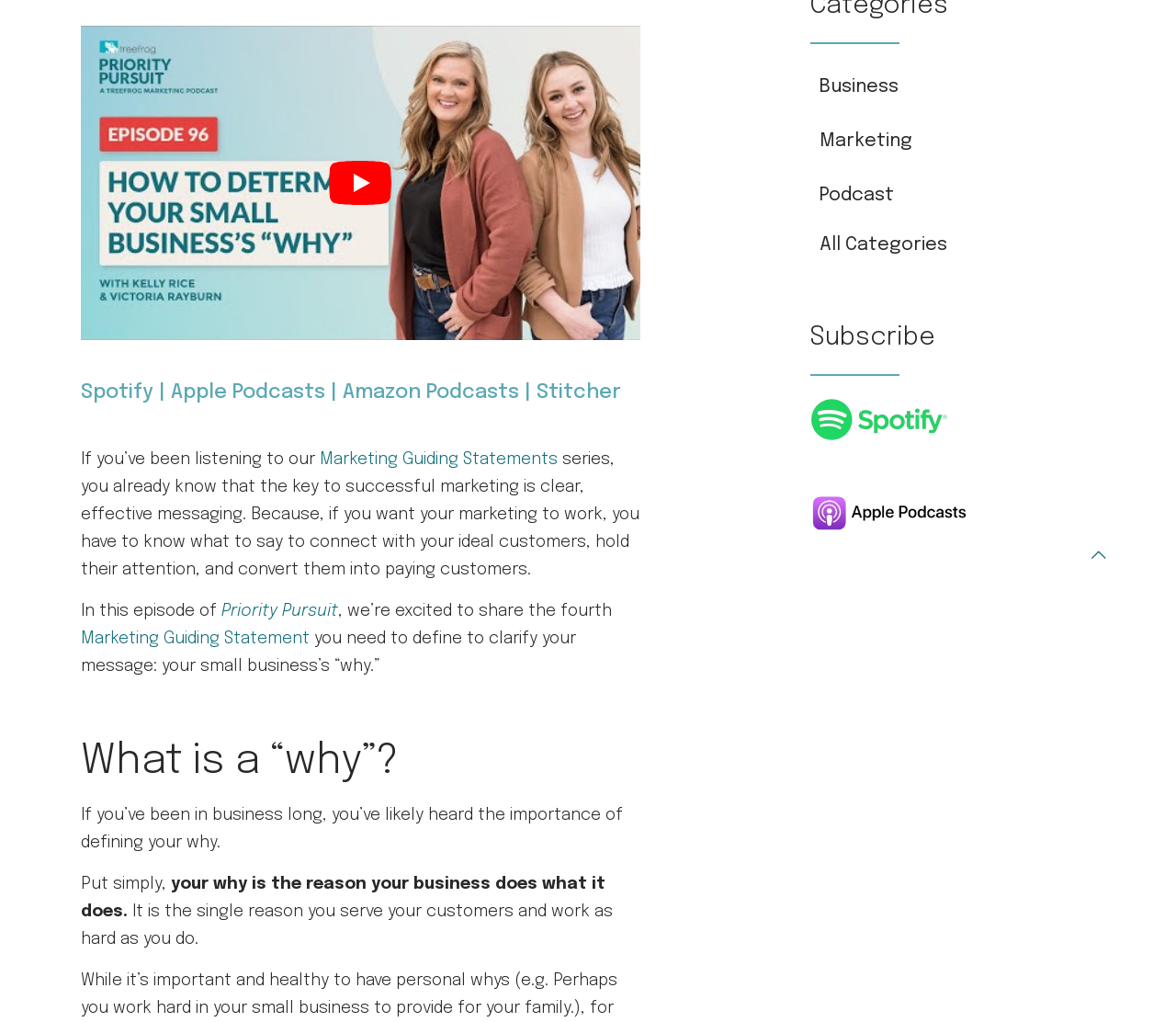Given the element description "Content Marketing" in the screenshot, predict the bounding box coordinates of that UI element.

[0.689, 0.202, 0.941, 0.233]